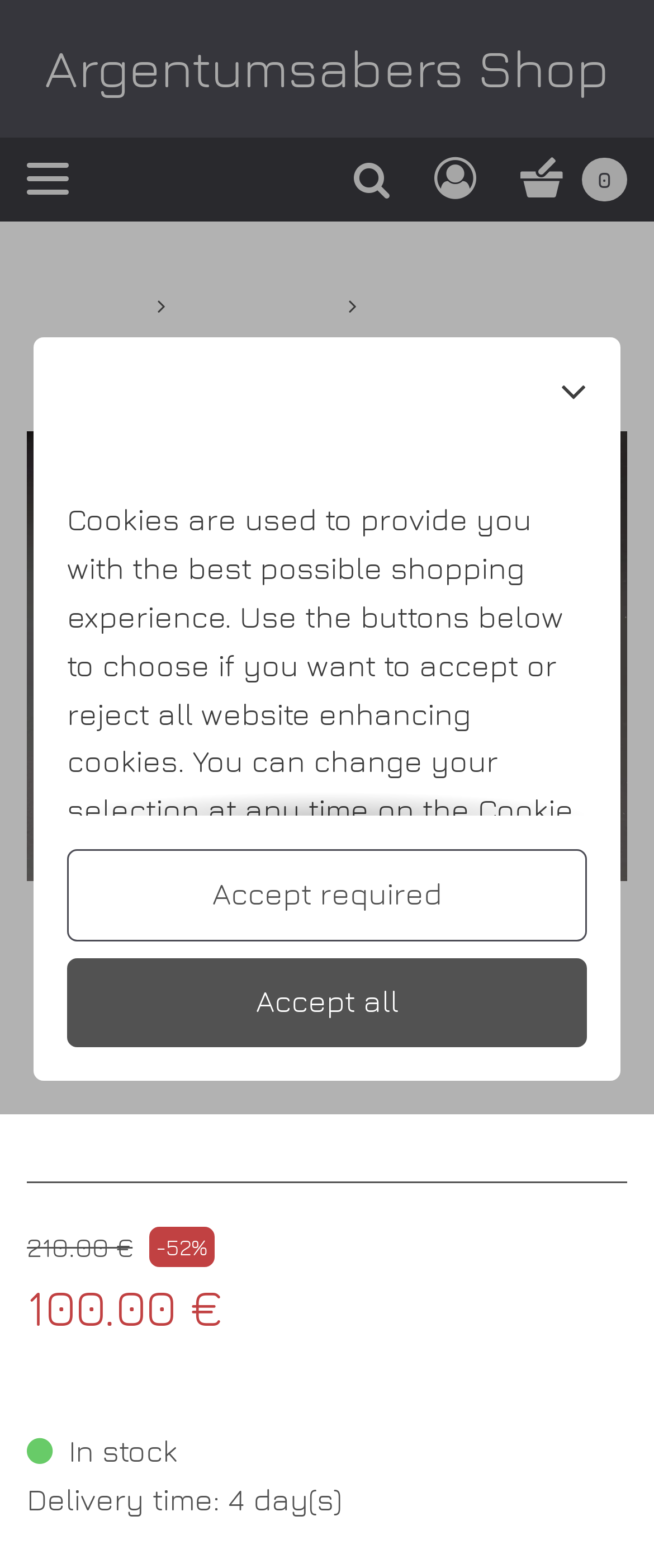Determine the bounding box coordinates of the clickable element to achieve the following action: 'Search for a product'. Provide the coordinates as four float values between 0 and 1, formatted as [left, top, right, bottom].

[0.525, 0.094, 0.61, 0.134]